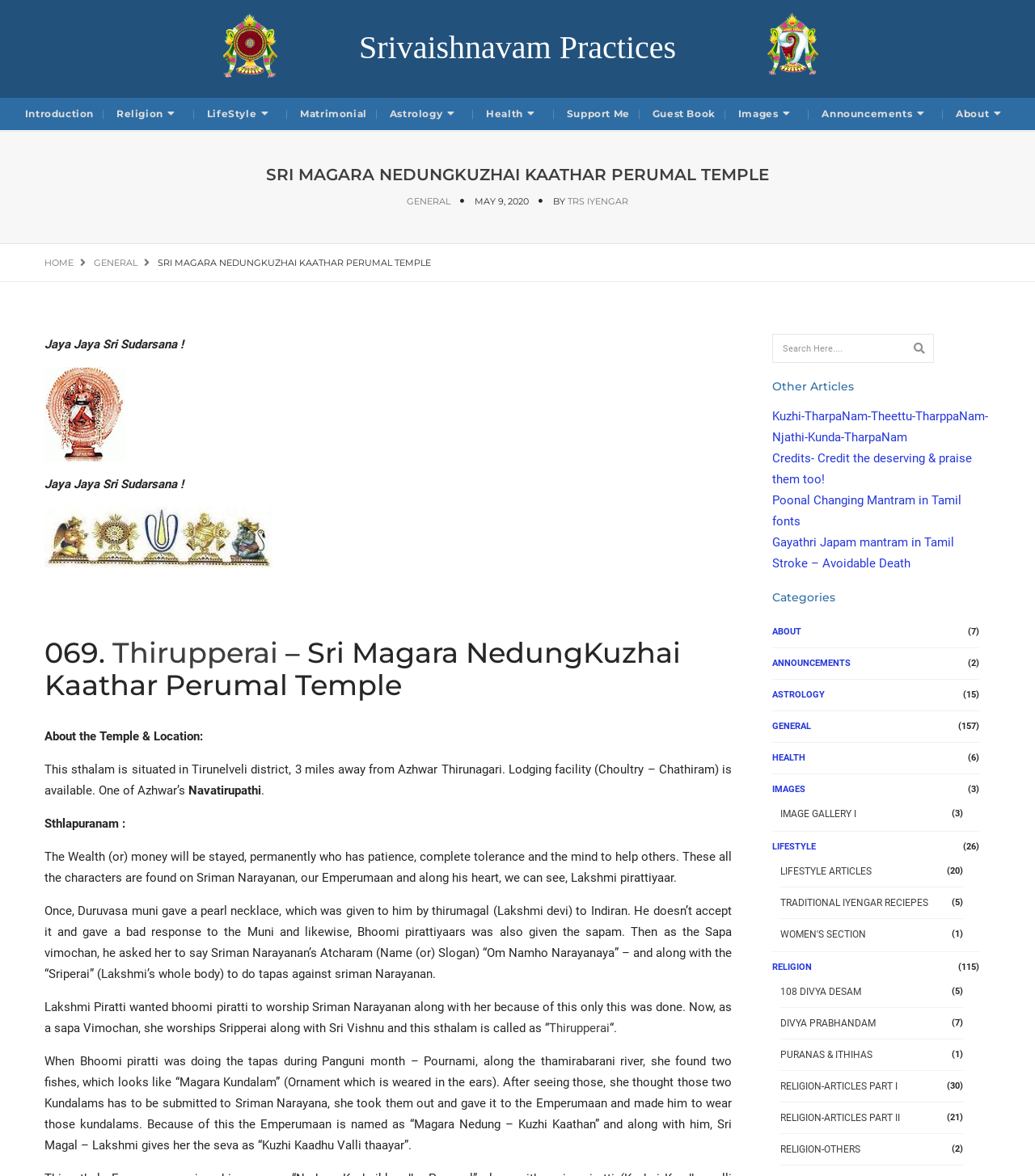Give a detailed account of the webpage.

The webpage is about Sri Magara NedungKuzhai Kaathar Perumal Temple, a Srivaishnavam Practices website. At the top, there is a row of links including "Srivaishnavam Practices", "Introduction", "Religion", "LifeStyle", "Matrimonial", "Astrology", "Health", "Support Me", "Guest Book", "Images", and "Announcements". Below this row, there is a heading "SRI MAGARA NEDUNGKUZHAI KAATHAR PERUMAL TEMPLE" followed by a link "GENERAL" and a date "MAY 9, 2020" with the author's name "TRS IYENGAR".

On the left side, there are two images, one of Sri Sudarsana and the other of Thiruman Kappu. Below the images, there is a heading "069. Thirupperai – Sri Magara NedungKuzhai Kaathar Perumal Temple" with a link "Thirupperai". The main content of the webpage is about the temple's history and location, including a story about Duruvasa muni and Lakshmi pirattiyaar.

On the right side, there is a search box with a button. Below the search box, there are several links to other articles, including "Kuzhi-TharpaNam-Theettu-TharppaNam-Njathi-Kunda-TharpaNam", "Credits- Credit the deserving & praise them too!", and "Stroke – Avoidable Death". Further down, there are categories including "ABOUT", "ANNOUNCEMENTS", "ASTROLOGY", "GENERAL", "HEALTH", "IMAGES", "LIFESTYLE", "RELIGION", and "WOMEN'S SECTION", each with a number of articles in parentheses.

There are also several links to subcategories, such as "IMAGE GALLERY I", "LIFESTYLE ARTICLES", "TRADITIONAL IYENGAR RECIEPES", "108 DIVYA DESAM", "DIVYA PRABHANDAM", "PURANAS & ITHIHAS", and "RELIGION-ARTICLES PART I".